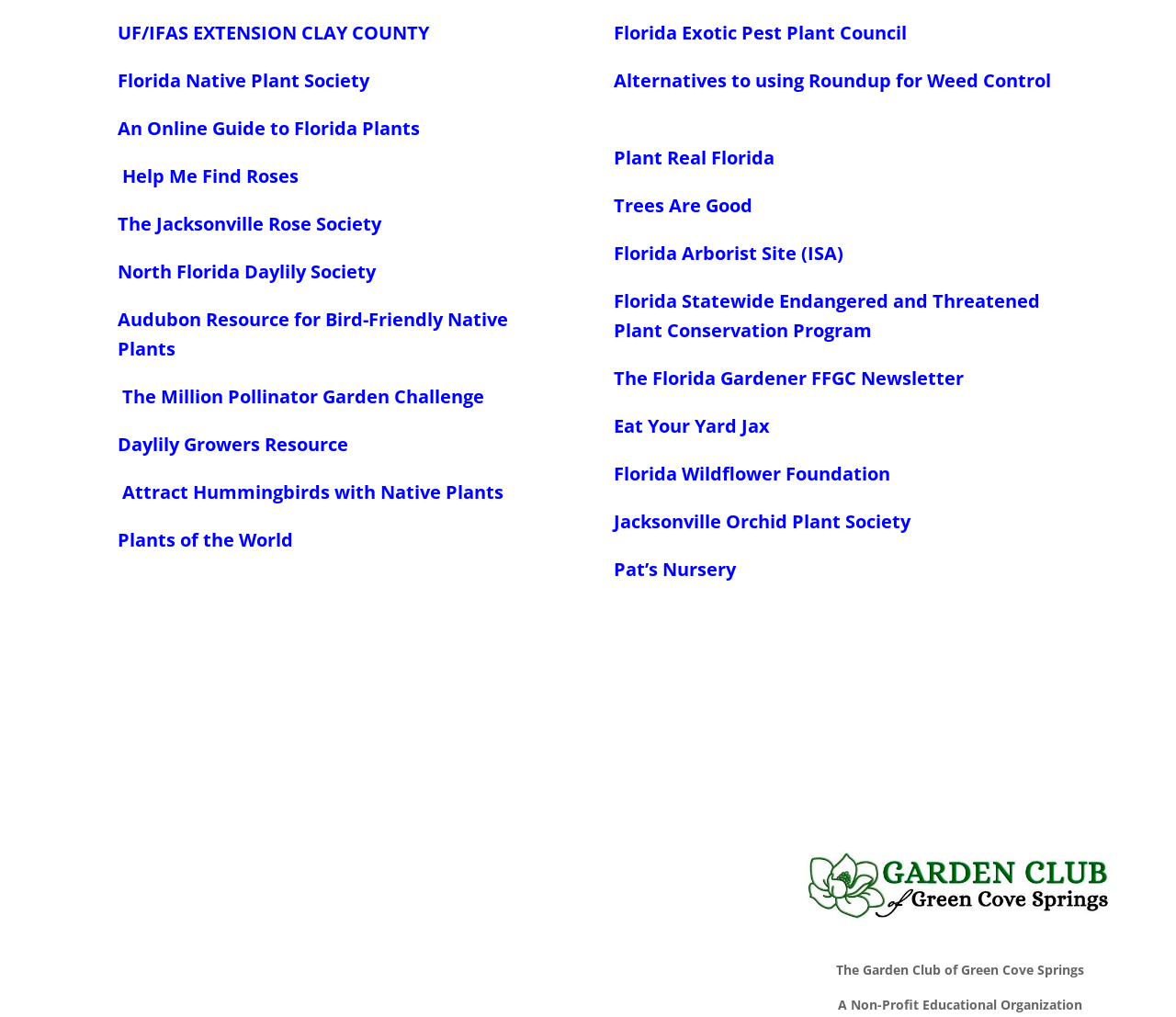Please determine the bounding box coordinates for the element that should be clicked to follow these instructions: "Get help from The Jacksonville Rose Society".

[0.1, 0.208, 0.324, 0.232]